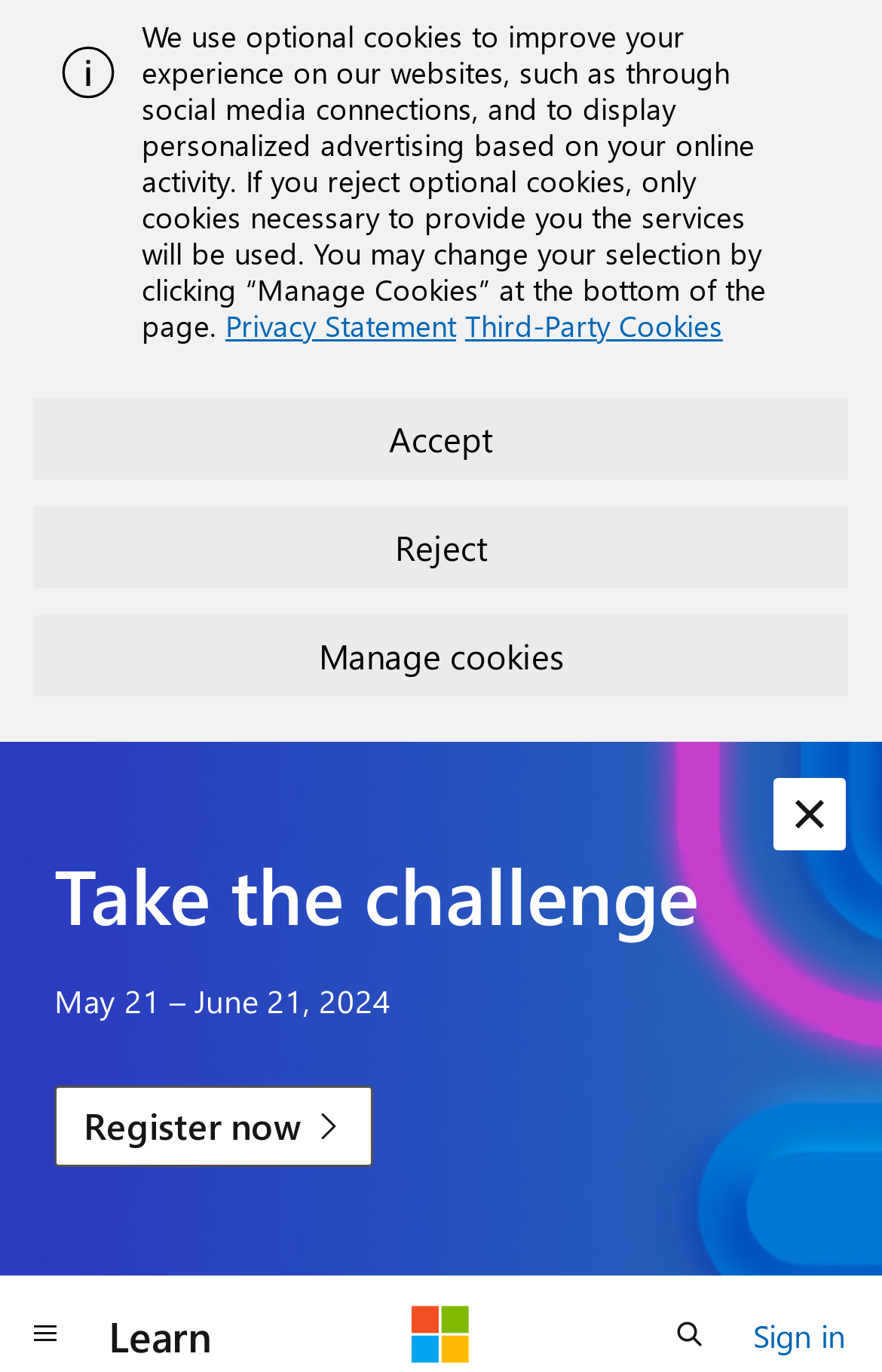Give a detailed account of the webpage.

The webpage is focused on learning about monitoring Azure ExpressRoute. At the top, there is an alert section that spans almost the entire width of the page, containing an image on the left side and a block of text on the right side. The text explains the use of optional cookies on the website and provides links to the "Privacy Statement" and "Third-Party Cookies" at the bottom of the alert section. Below the text, there are three buttons: "Accept", "Reject", and "Manage cookies".

Below the alert section, there is a heading "Take the challenge" that occupies a significant portion of the page width. Underneath the heading, there is a text "May 21 – June 21, 2024" and a "Register now" link. 

On the top-right corner of the page, there is a "Dismiss alert" button. At the bottom of the page, there are two links: "Microsoft" on the left and "Sign in" on the right.